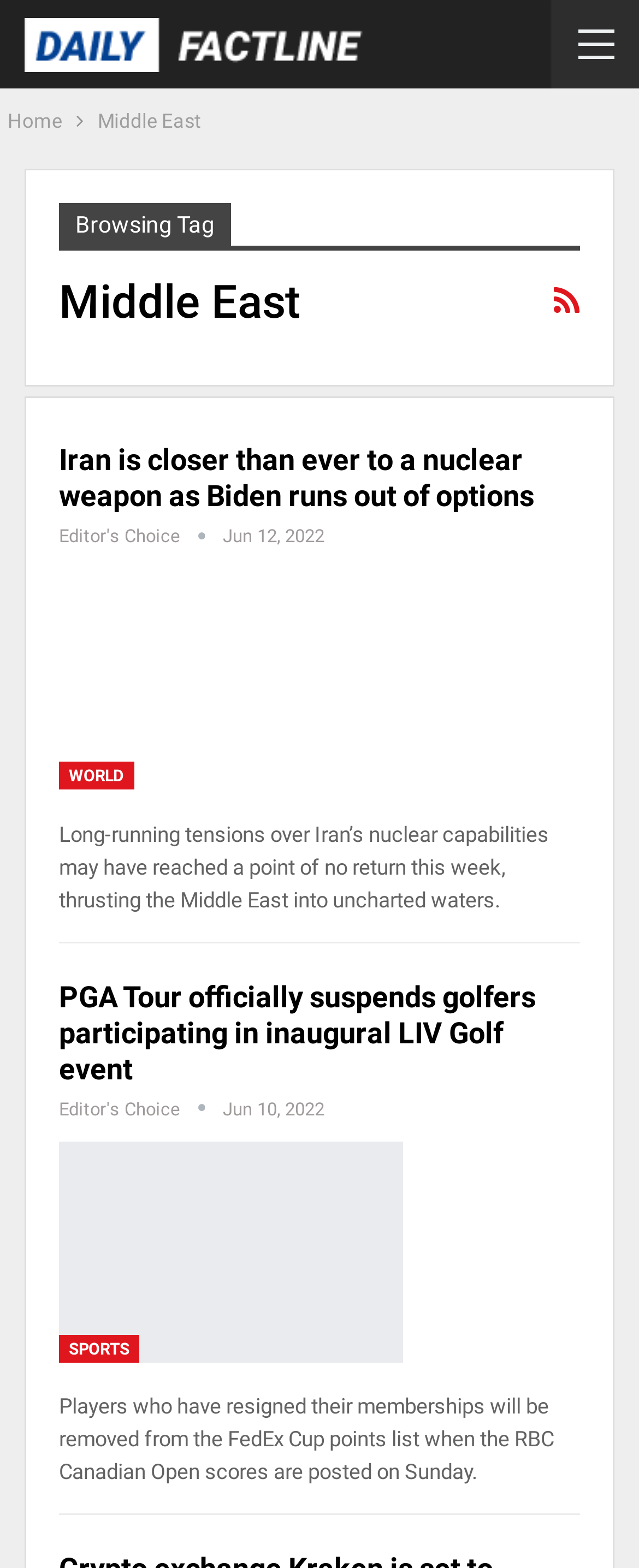Using a single word or phrase, answer the following question: 
What category does the second article belong to?

SPORTS